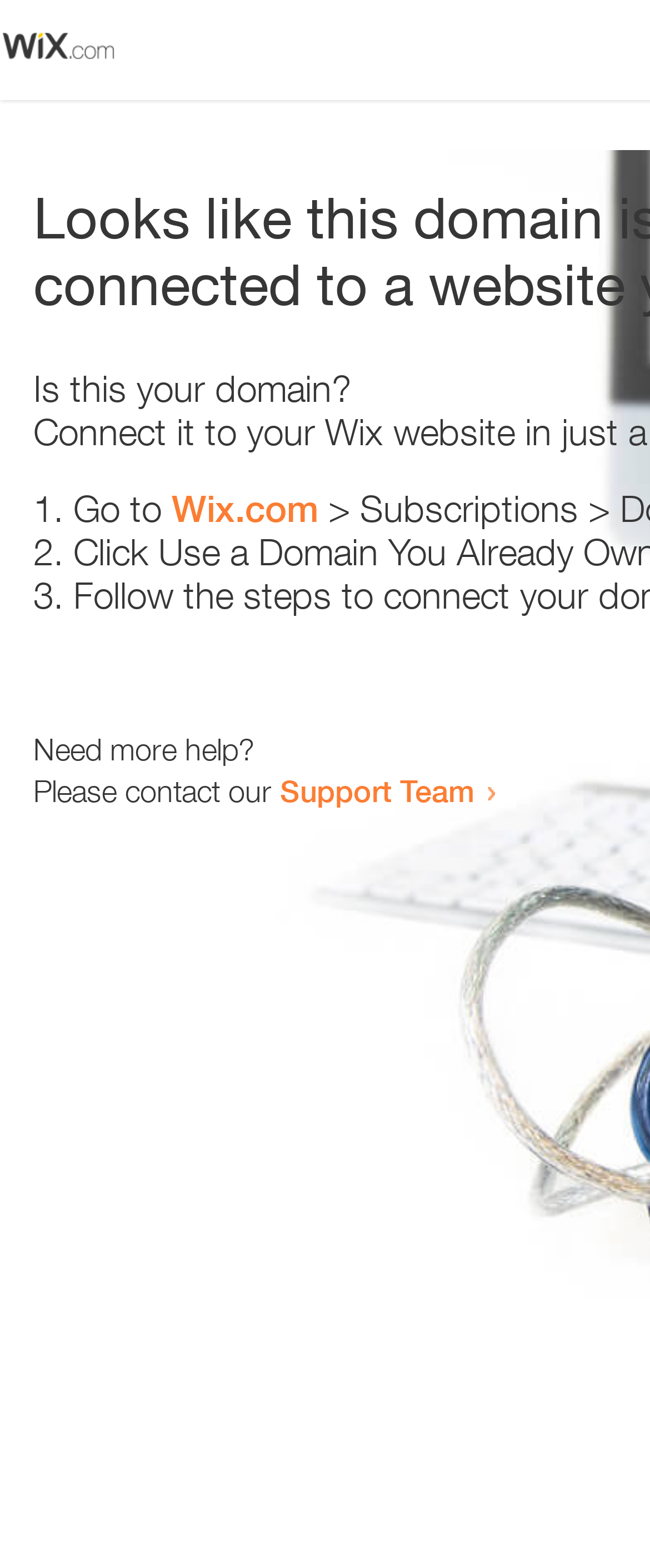Respond to the following query with just one word or a short phrase: 
Where can I get more help?

Support Team